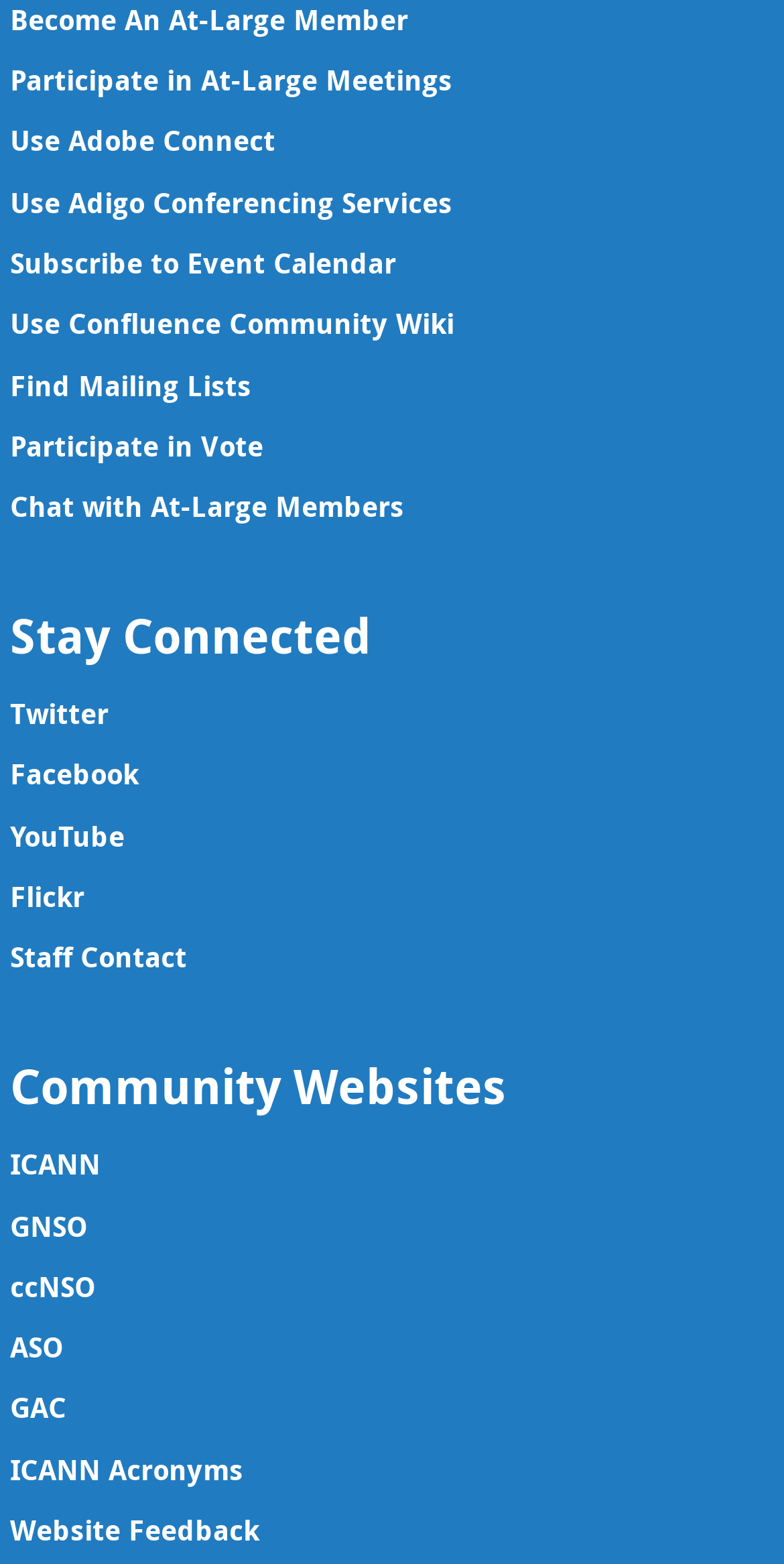Find and indicate the bounding box coordinates of the region you should select to follow the given instruction: "Subscribe to Event Calendar".

[0.013, 0.156, 0.505, 0.18]